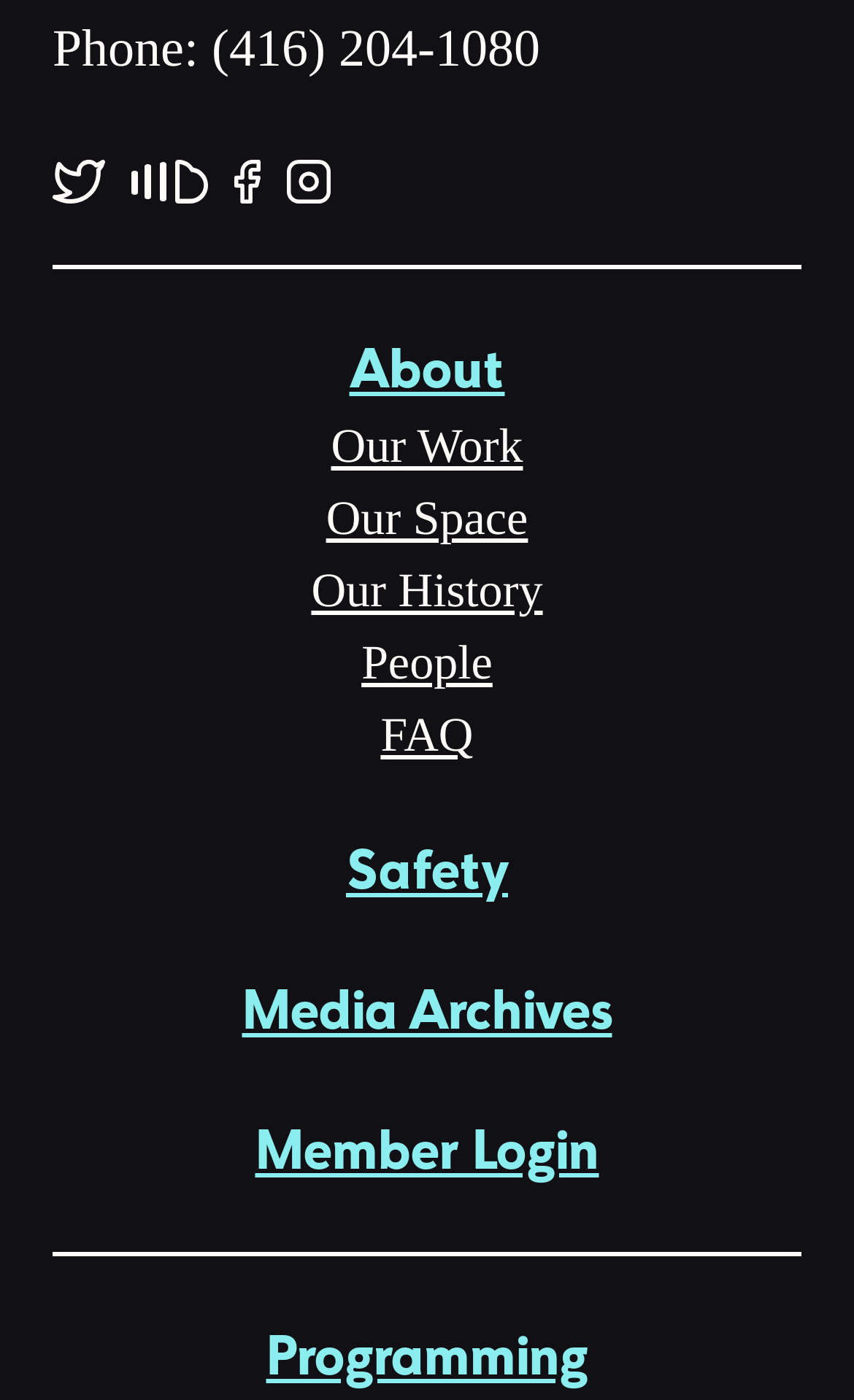Locate the bounding box coordinates of the clickable region necessary to complete the following instruction: "Login as a member". Provide the coordinates in the format of four float numbers between 0 and 1, i.e., [left, top, right, bottom].

[0.299, 0.799, 0.701, 0.846]